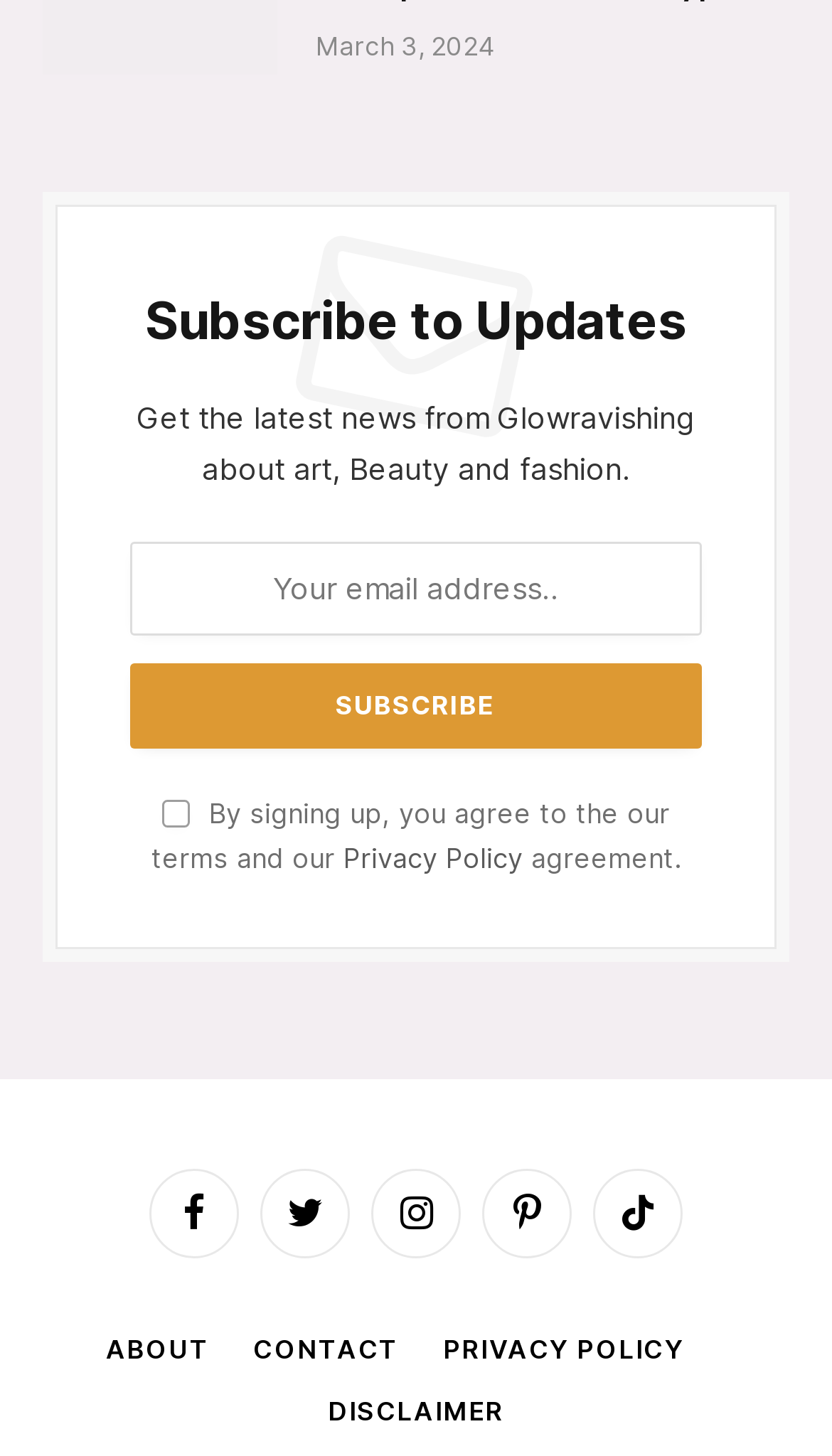Show the bounding box coordinates of the region that should be clicked to follow the instruction: "Visit Facebook page."

[0.179, 0.802, 0.287, 0.864]